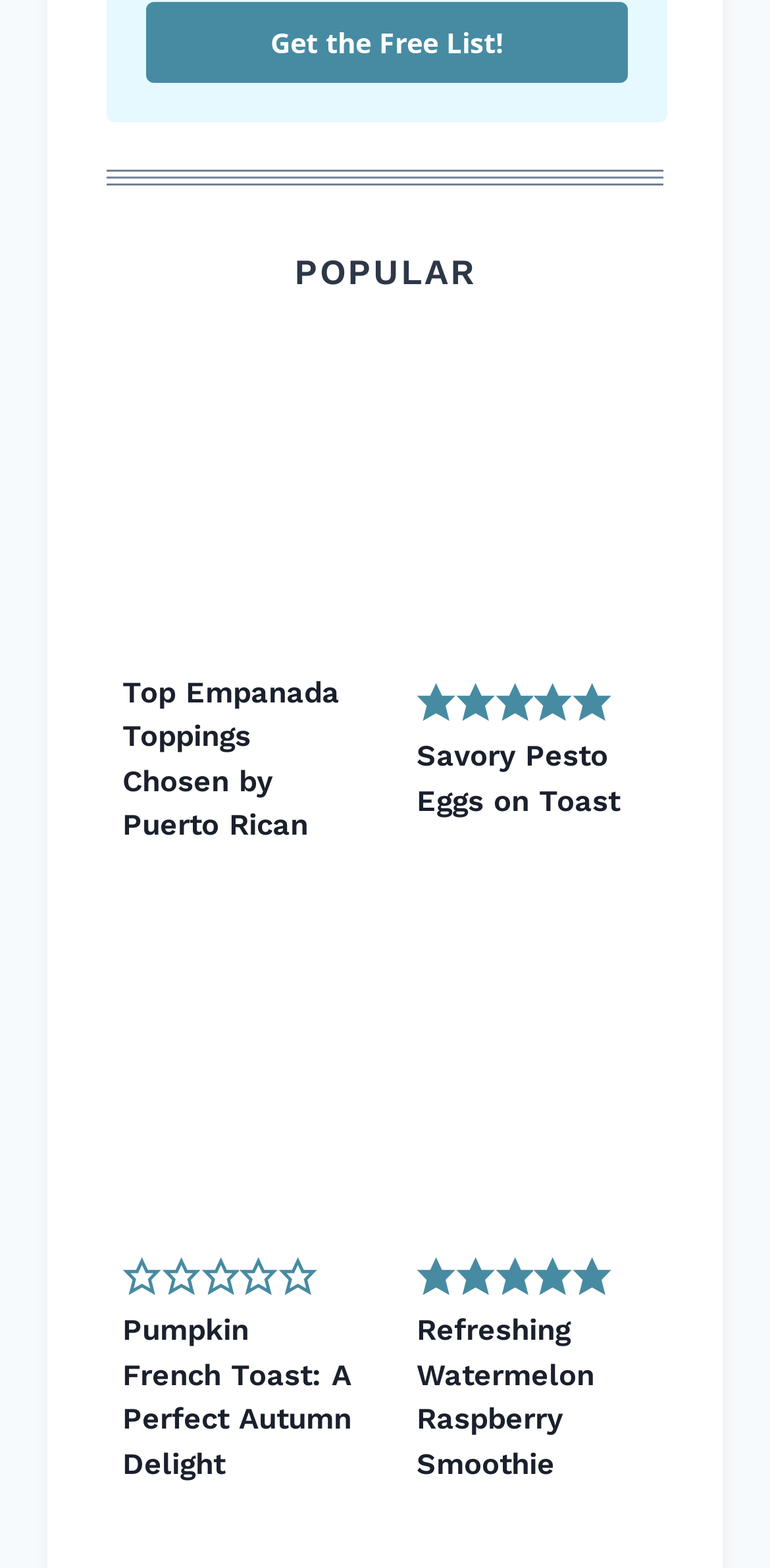Please respond to the question using a single word or phrase:
What is the theme of the second article?

Breakfast